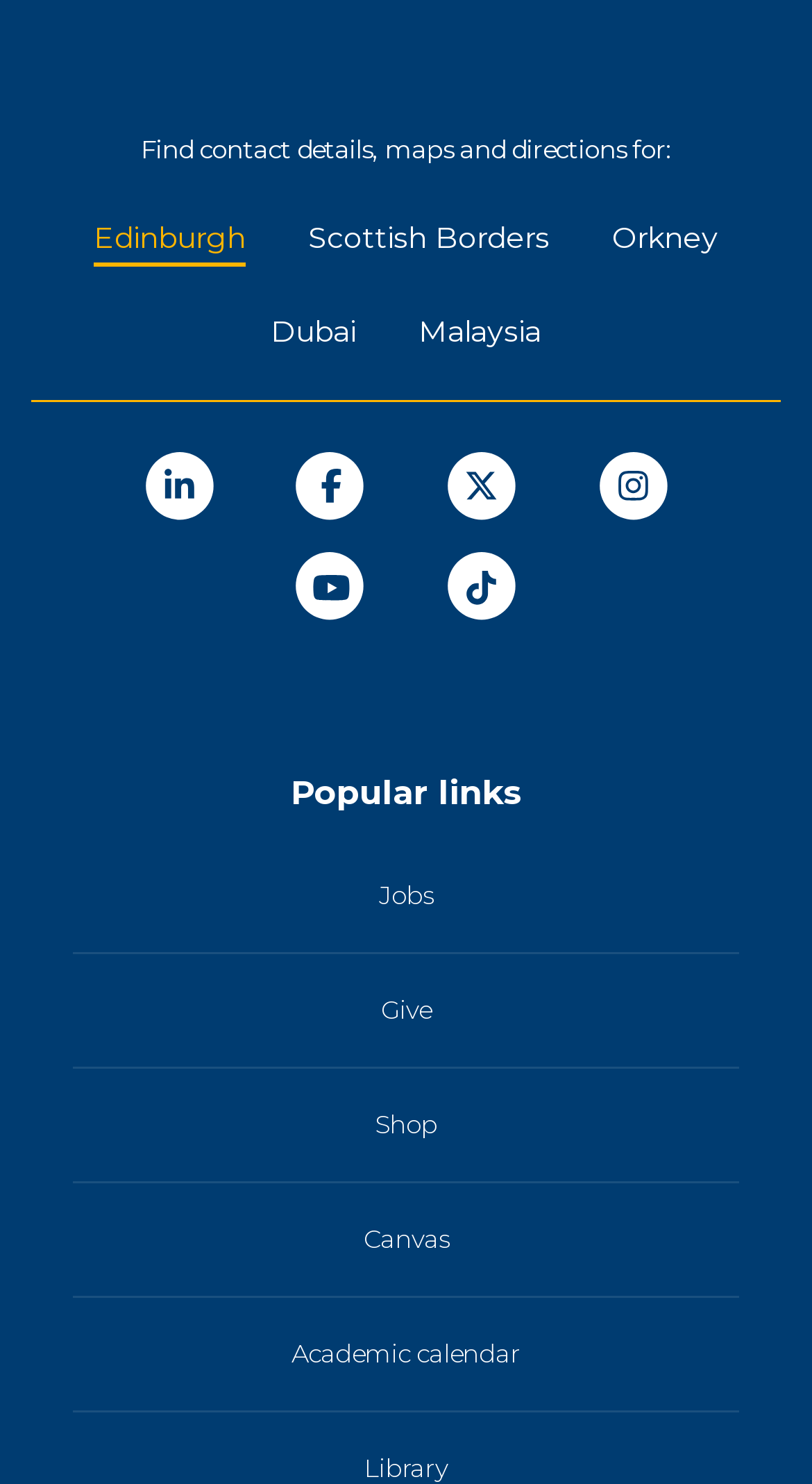Please find the bounding box coordinates of the element's region to be clicked to carry out this instruction: "View LinkedIn page".

[0.169, 0.305, 0.273, 0.35]